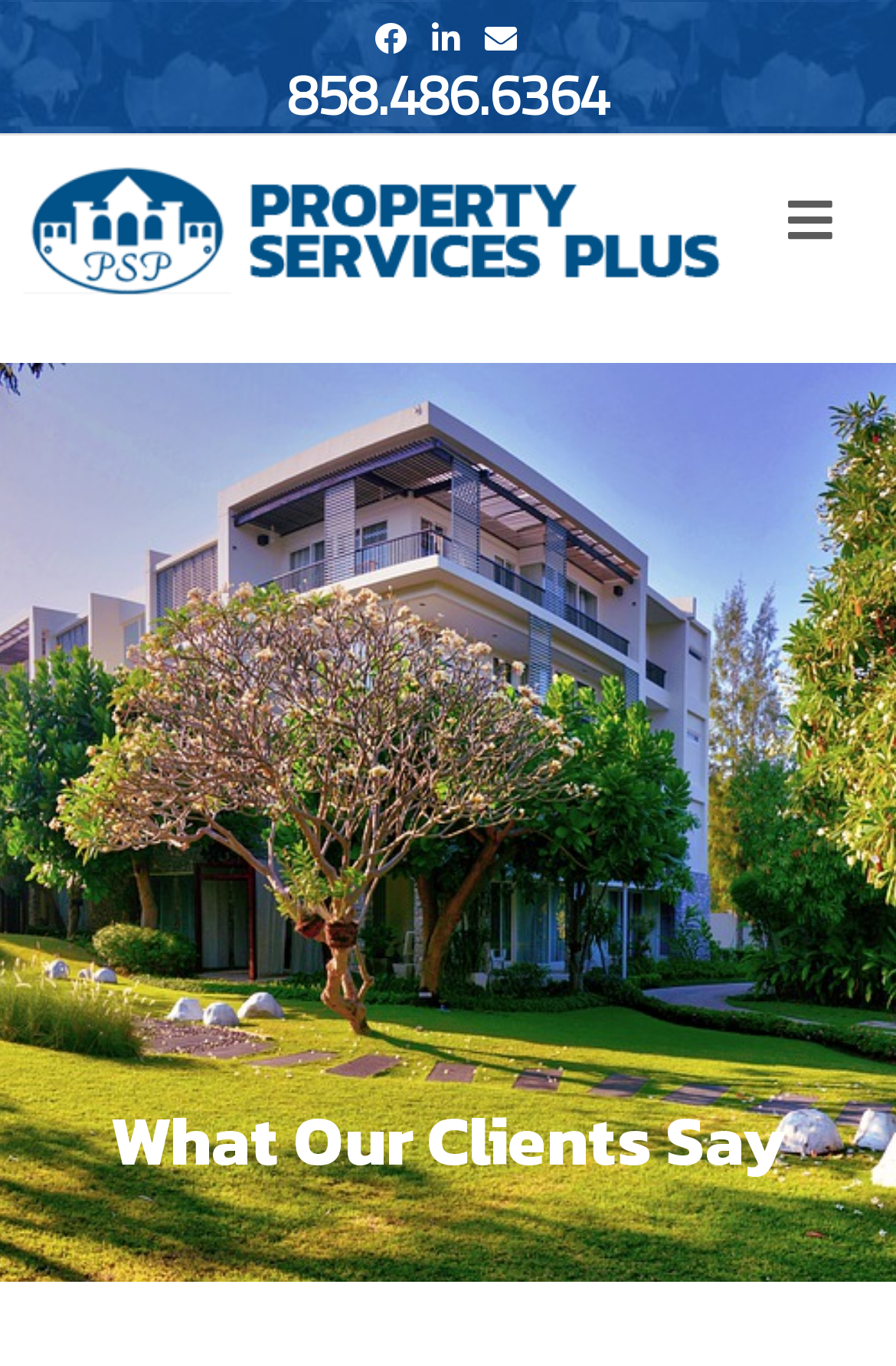What is the topic of the webpage?
Use the image to give a comprehensive and detailed response to the question.

I determined the topic of the webpage by looking at the heading element with the bounding box coordinates [0.051, 0.8, 0.949, 0.871], which contains the text 'What Our Clients Say'. This suggests that the webpage is about client testimonials.